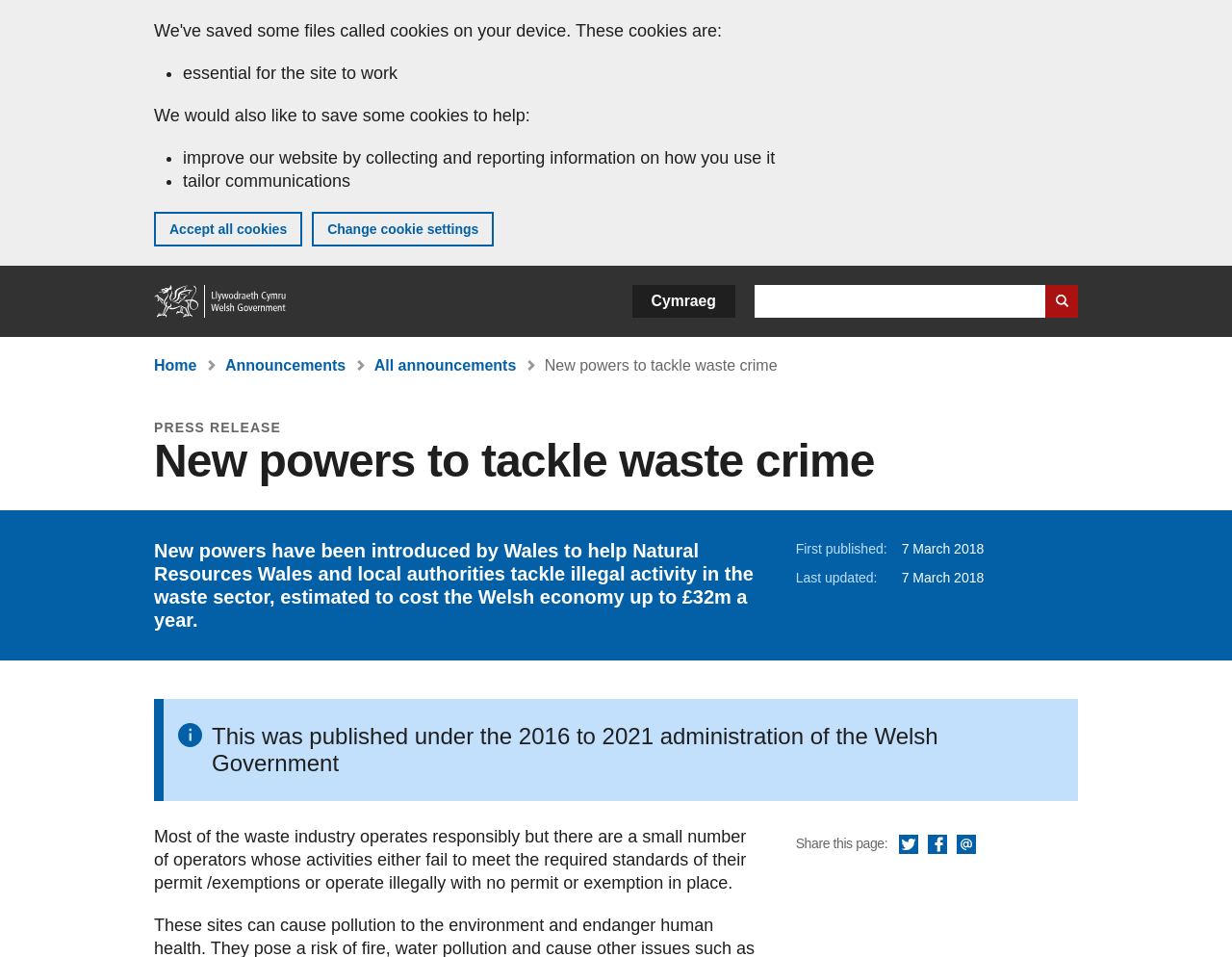Indicate the bounding box coordinates of the clickable region to achieve the following instruction: "Go to Home."

[0.125, 0.298, 0.234, 0.332]